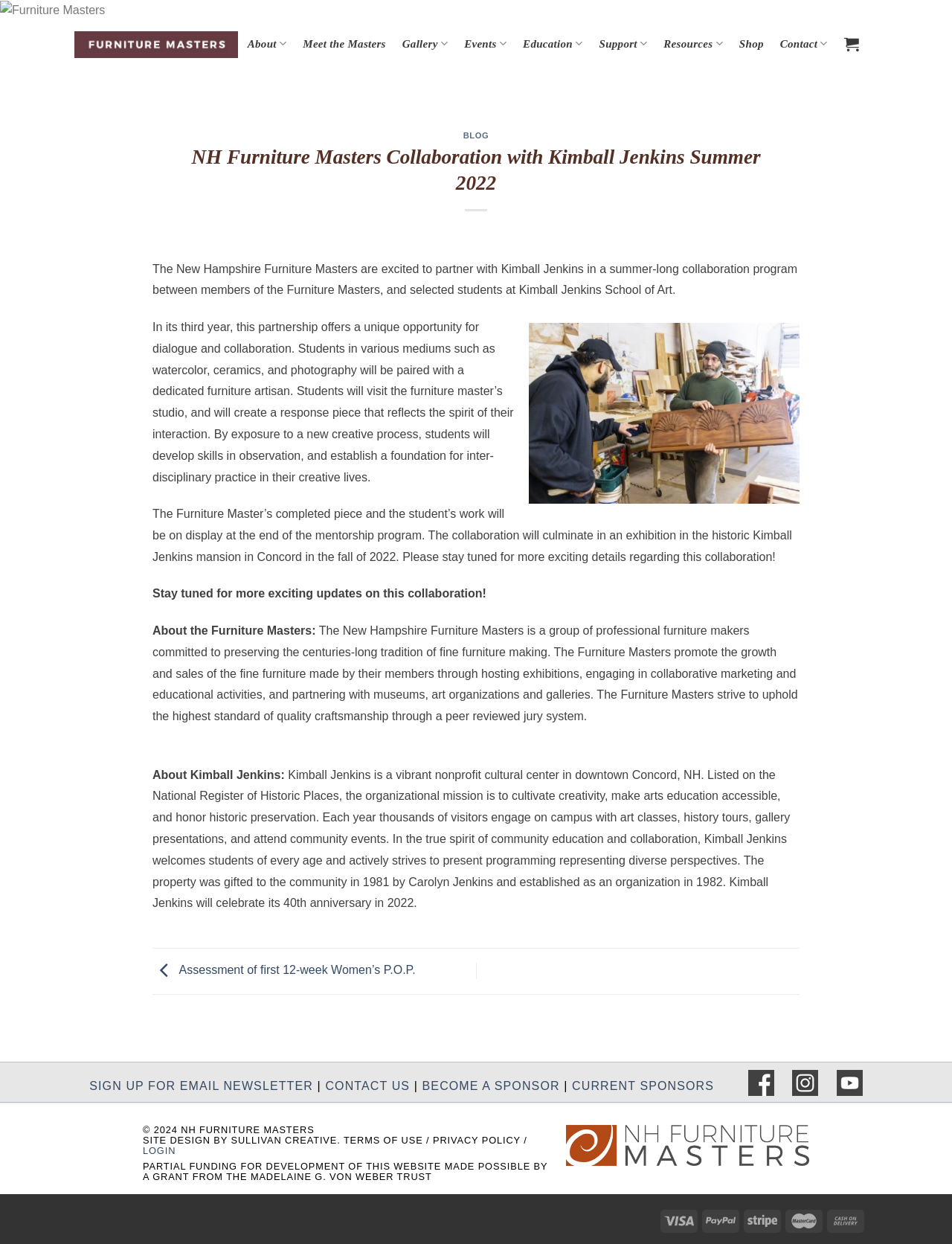Find the bounding box coordinates for the area you need to click to carry out the instruction: "View the 'Gallery'". The coordinates should be four float numbers between 0 and 1, indicated as [left, top, right, bottom].

[0.422, 0.031, 0.46, 0.04]